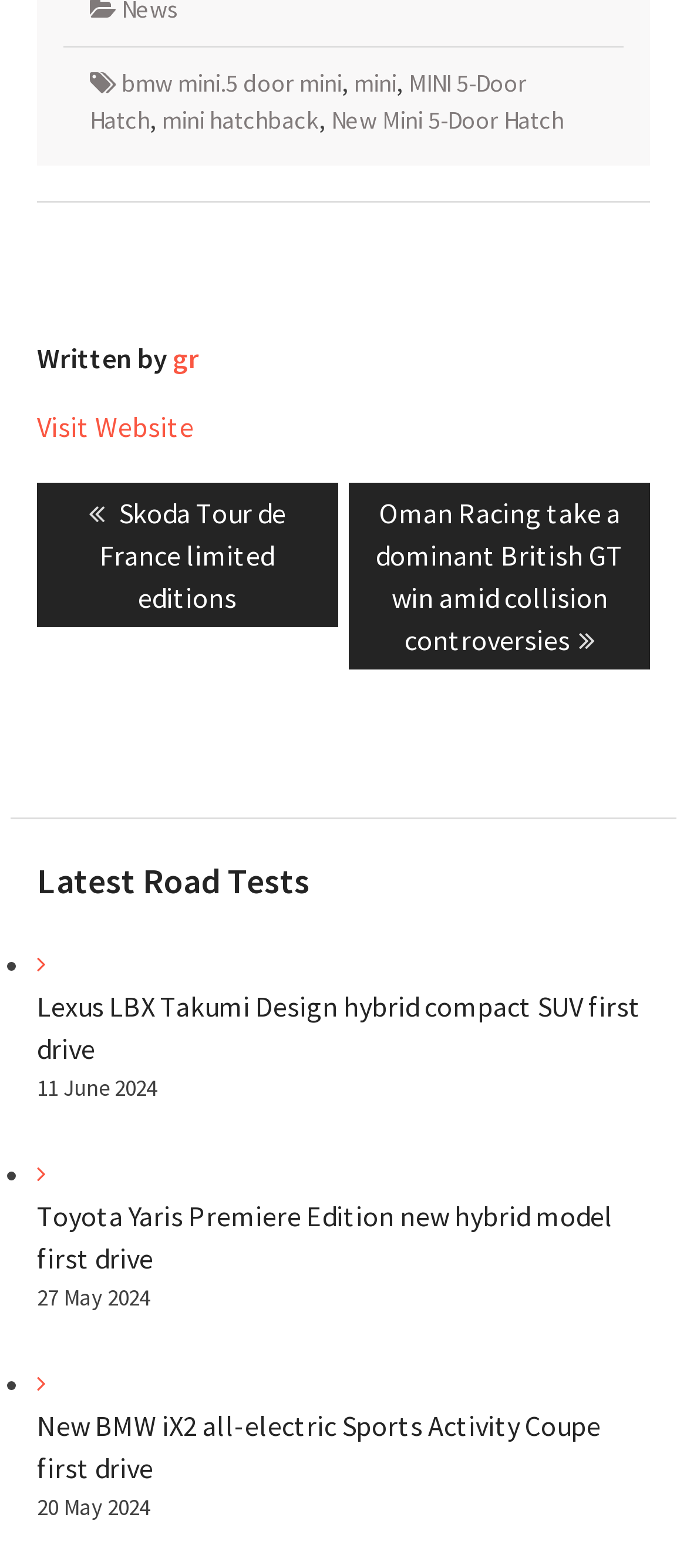Please provide the bounding box coordinates for the element that needs to be clicked to perform the instruction: "Read the latest road test on Lexus LBX Takumi Design hybrid compact SUV". The coordinates must consist of four float numbers between 0 and 1, formatted as [left, top, right, bottom].

[0.053, 0.63, 0.933, 0.68]